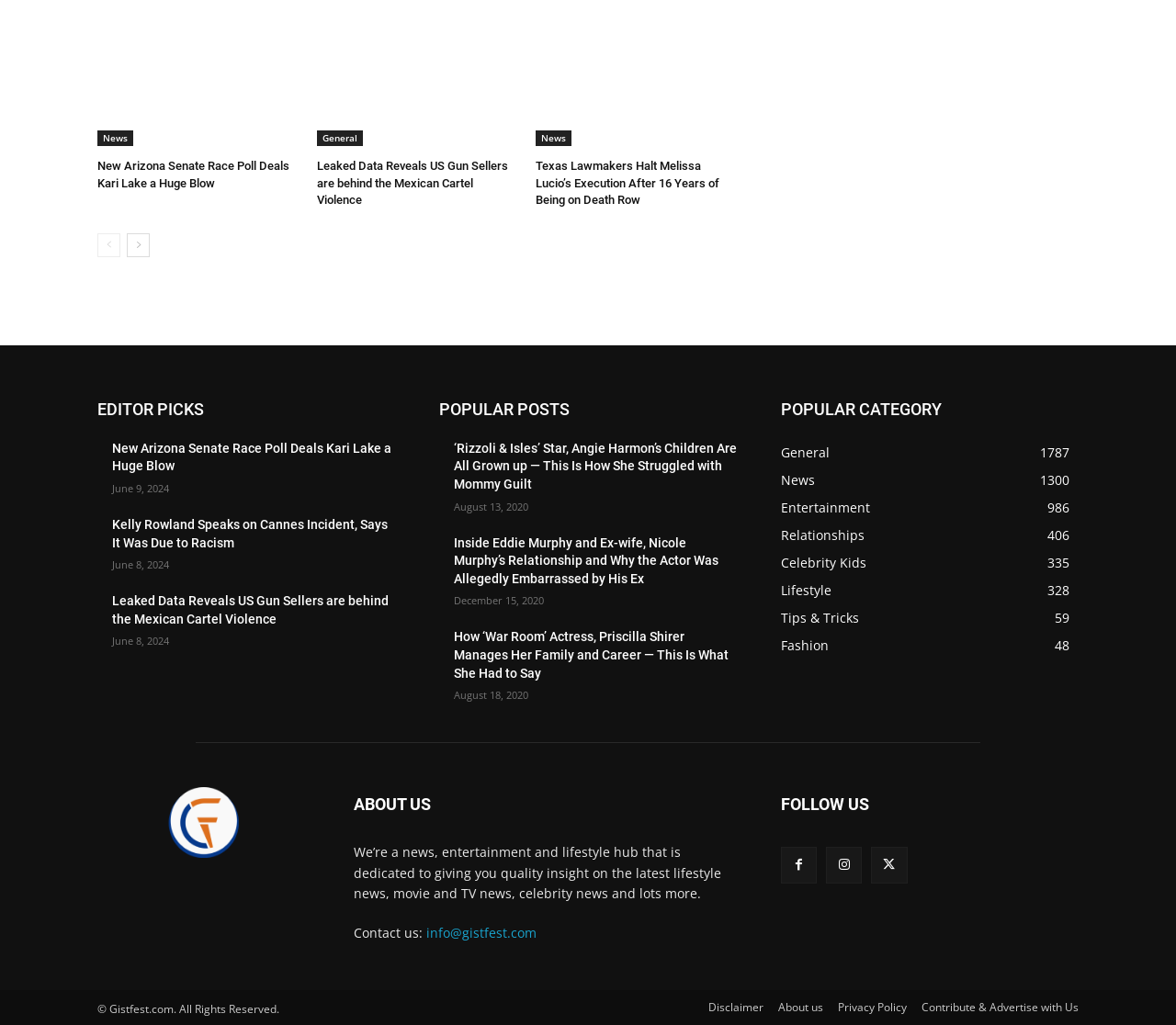Please reply to the following question with a single word or a short phrase:
What is the purpose of the coaching service offered by the author?

To help entrepreneurs be more productive and efficient